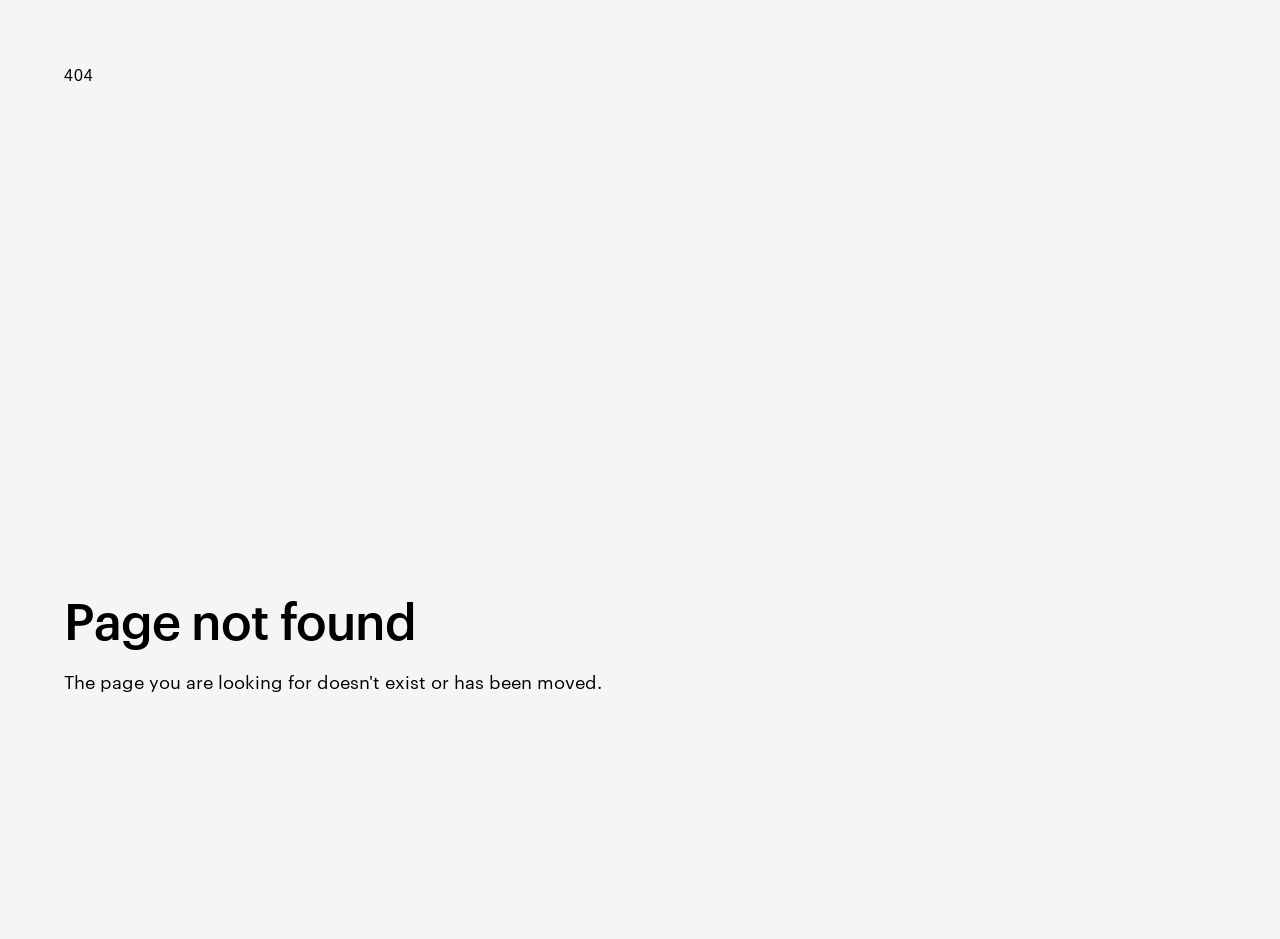Please locate and generate the primary heading on this webpage.

Page not found
